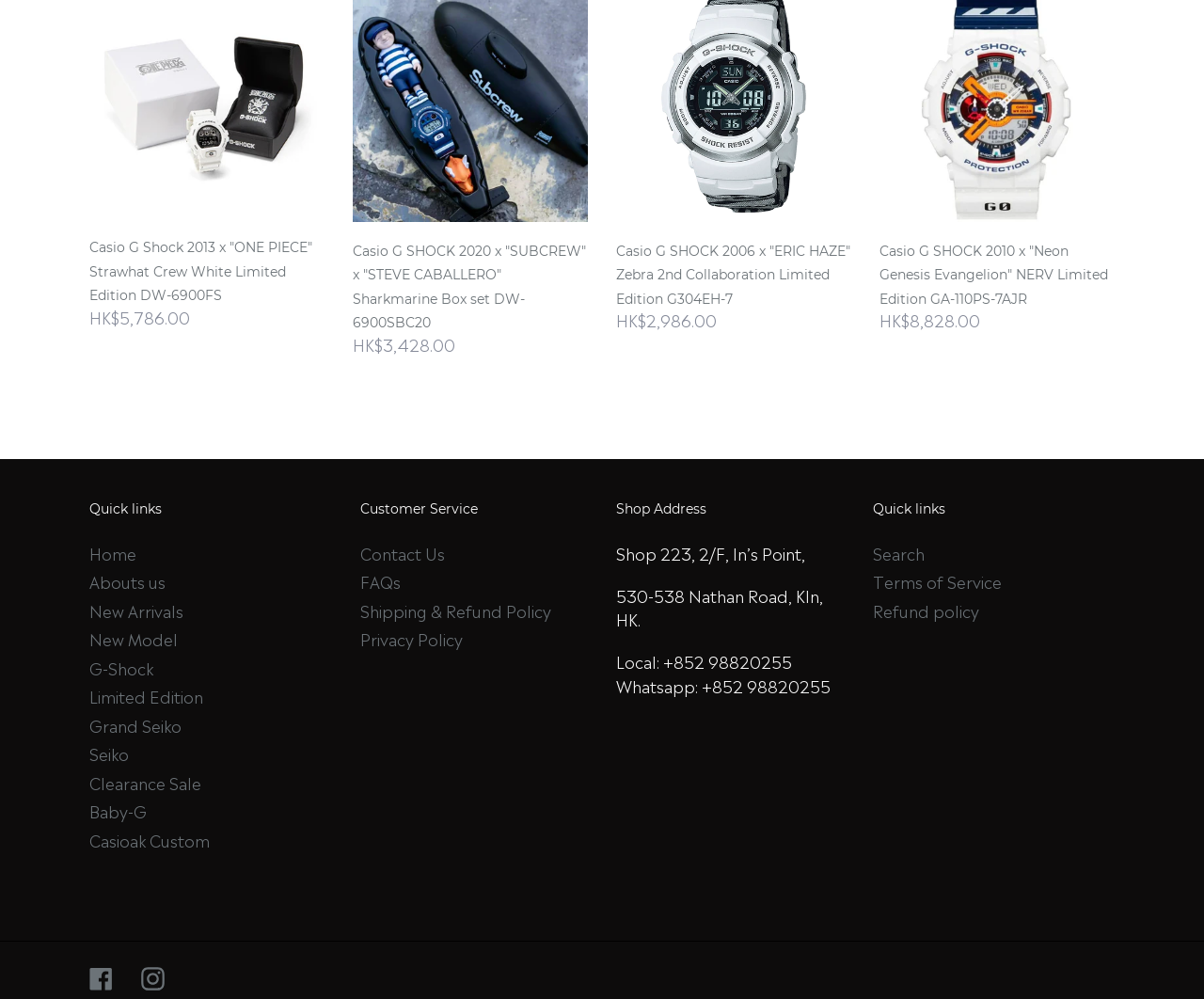What is the shop address?
Answer the question with a single word or phrase derived from the image.

Shop 223, 2/F, In’s Point,